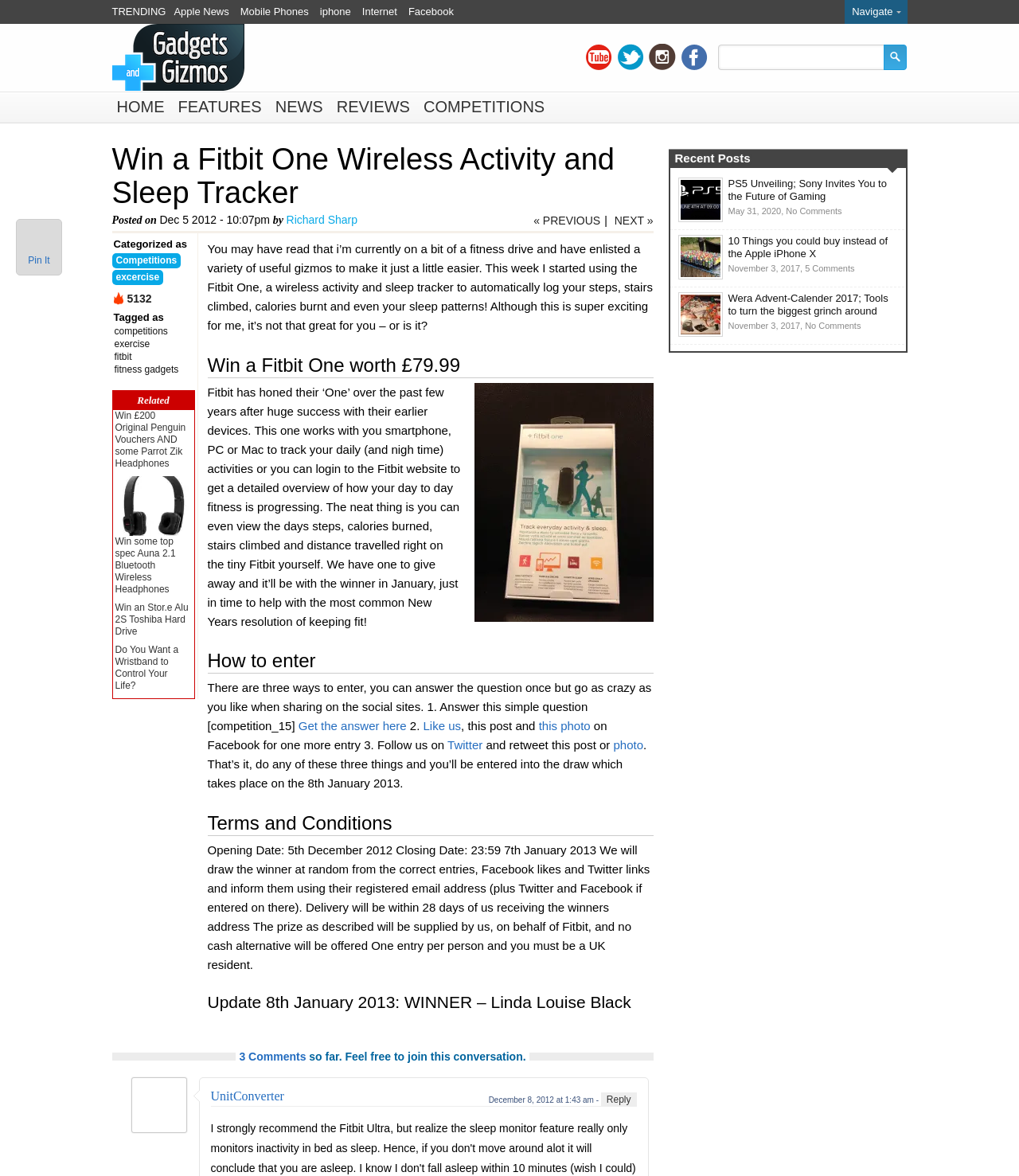Using the details from the image, please elaborate on the following question: What is the closing date for the competition?

The terms and conditions section of the article specifies that the closing date for the competition is 23:59 on 7th January 2013.